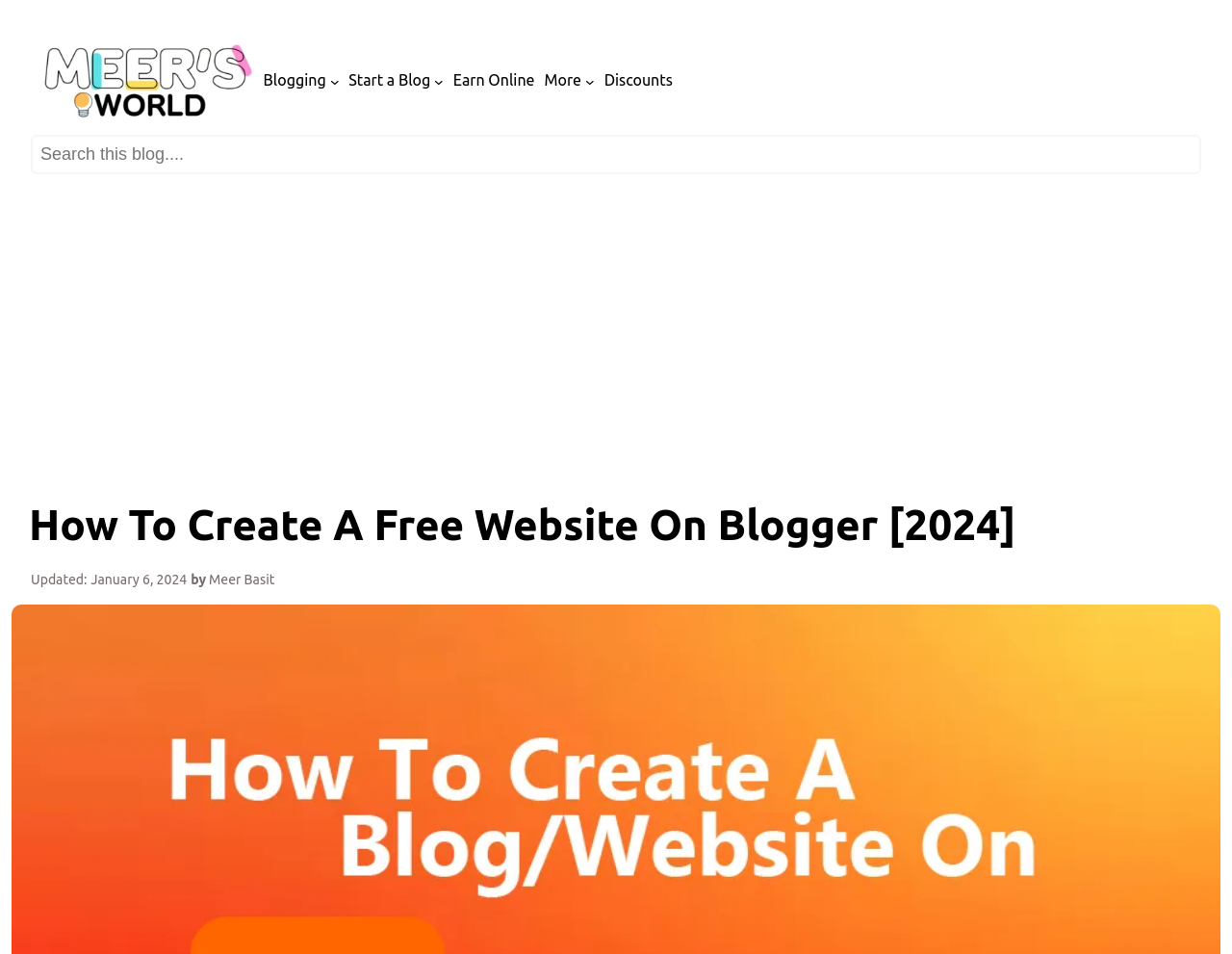Based on the image, provide a detailed and complete answer to the question: 
What is the main topic of the website?

I inferred the answer by examining the navigation menu, which has a prominent link to 'Blogging' and its related submenus.